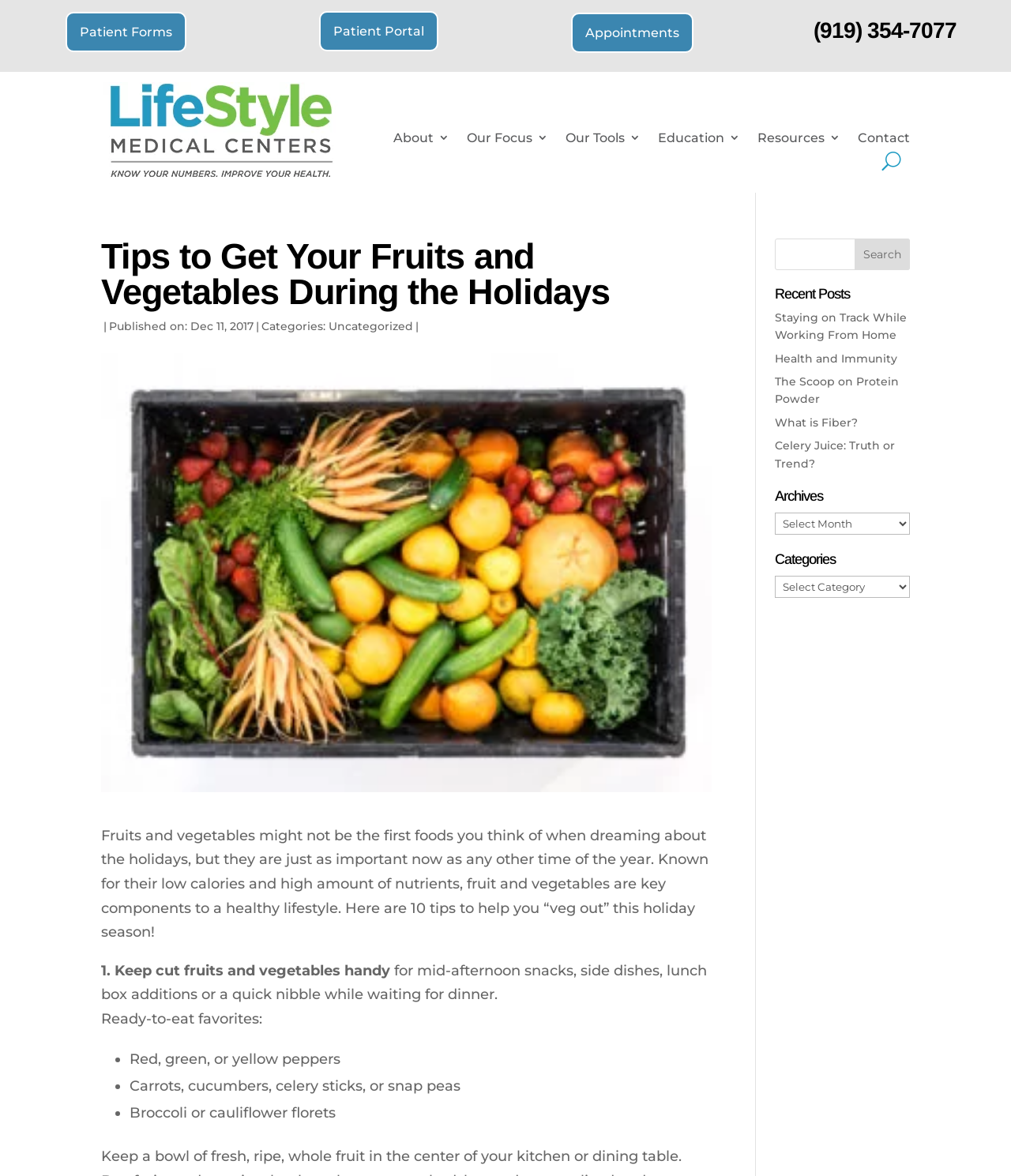Identify and extract the main heading from the webpage.

Tips to Get Your Fruits and Vegetables During the Holidays